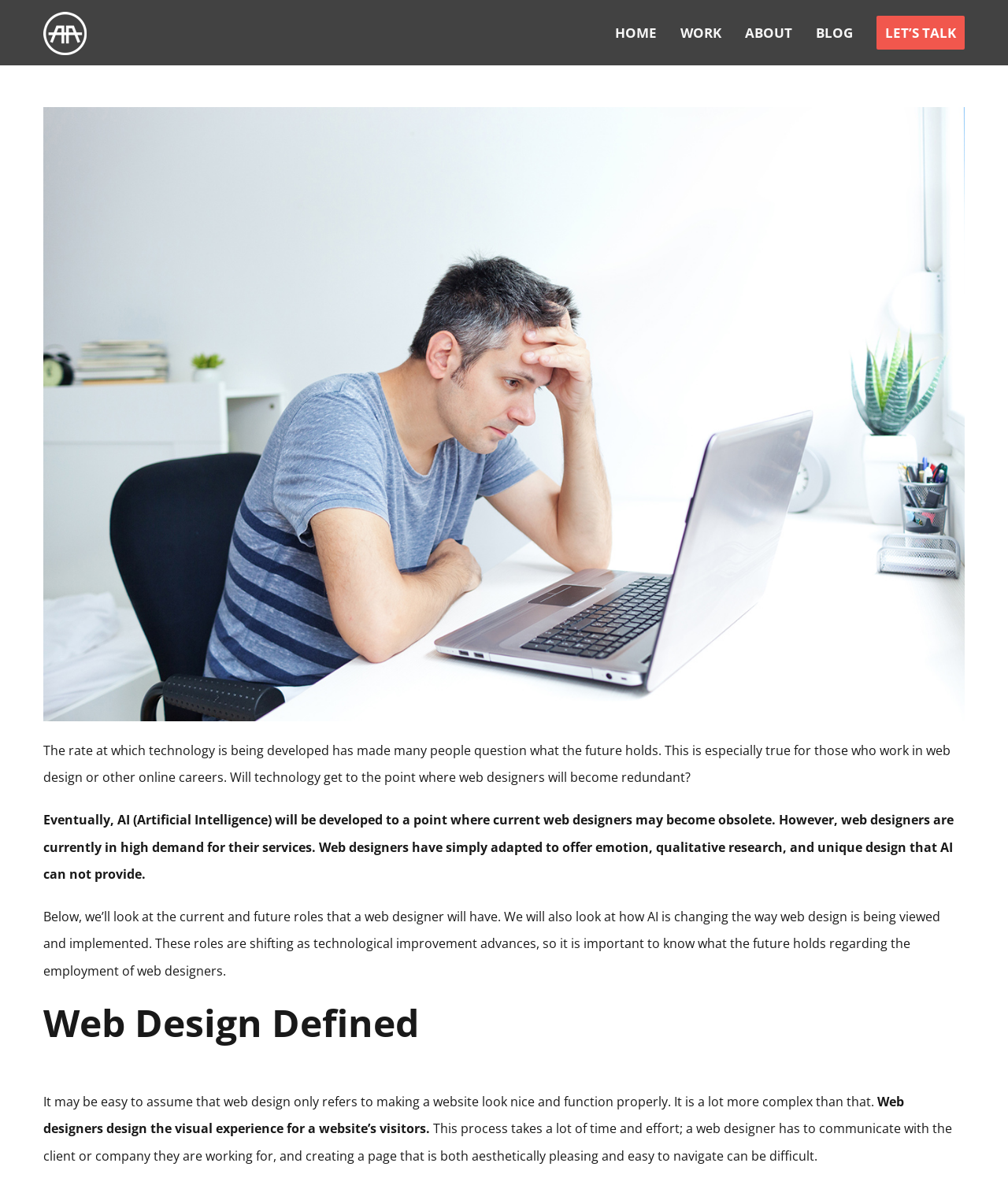Answer the question briefly using a single word or phrase: 
What is the purpose of the 'Go to Top' link?

To go back to top